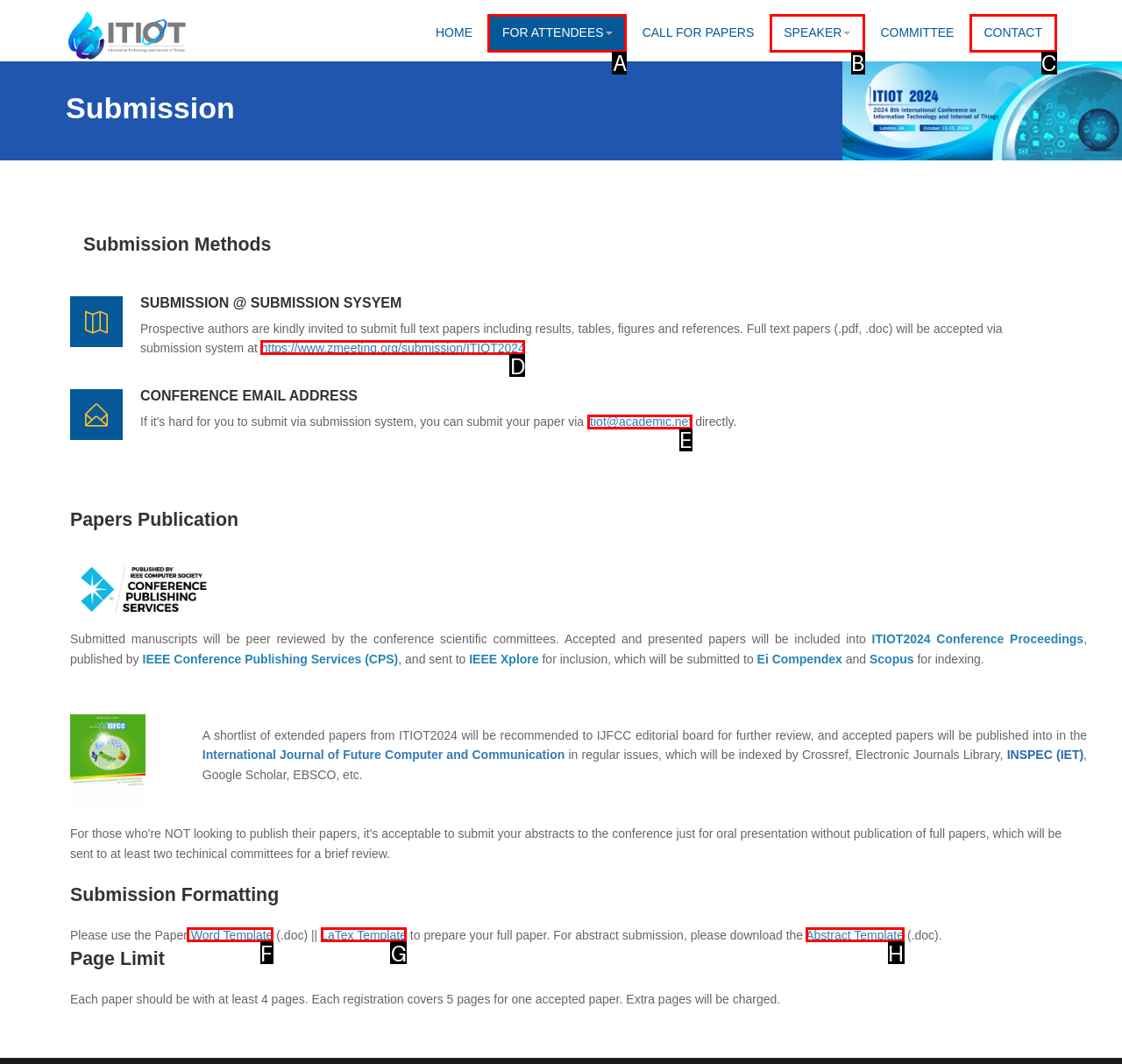Tell me which one HTML element best matches the description: itiot@academic.net
Answer with the option's letter from the given choices directly.

E